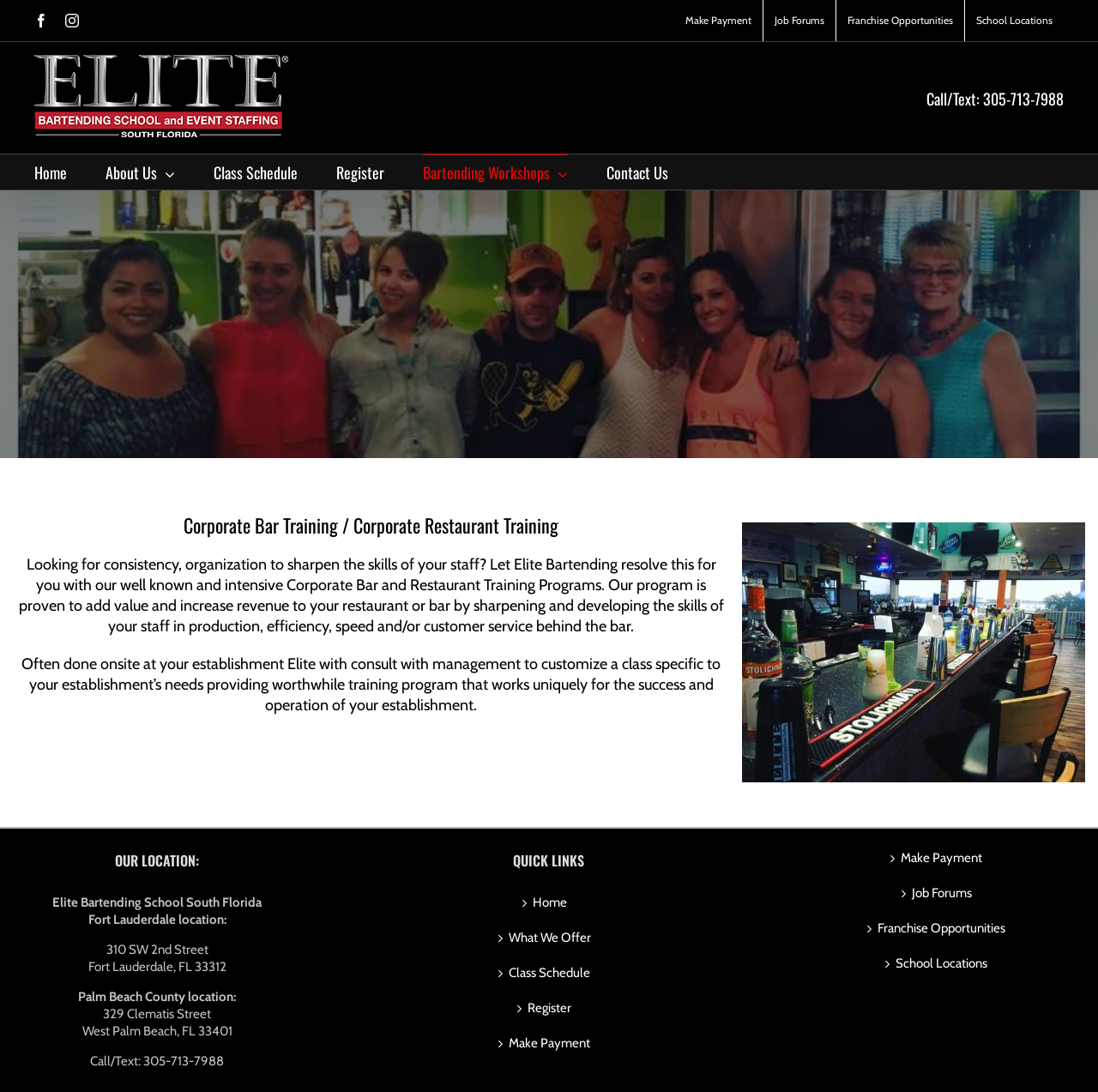Refer to the image and provide an in-depth answer to the question: 
What is the phone number to call or text?

I found the phone number by looking at the heading 'Call/Text: 305-713-7988' which is located at the top right corner of the webpage, and also repeated at the bottom of the webpage.